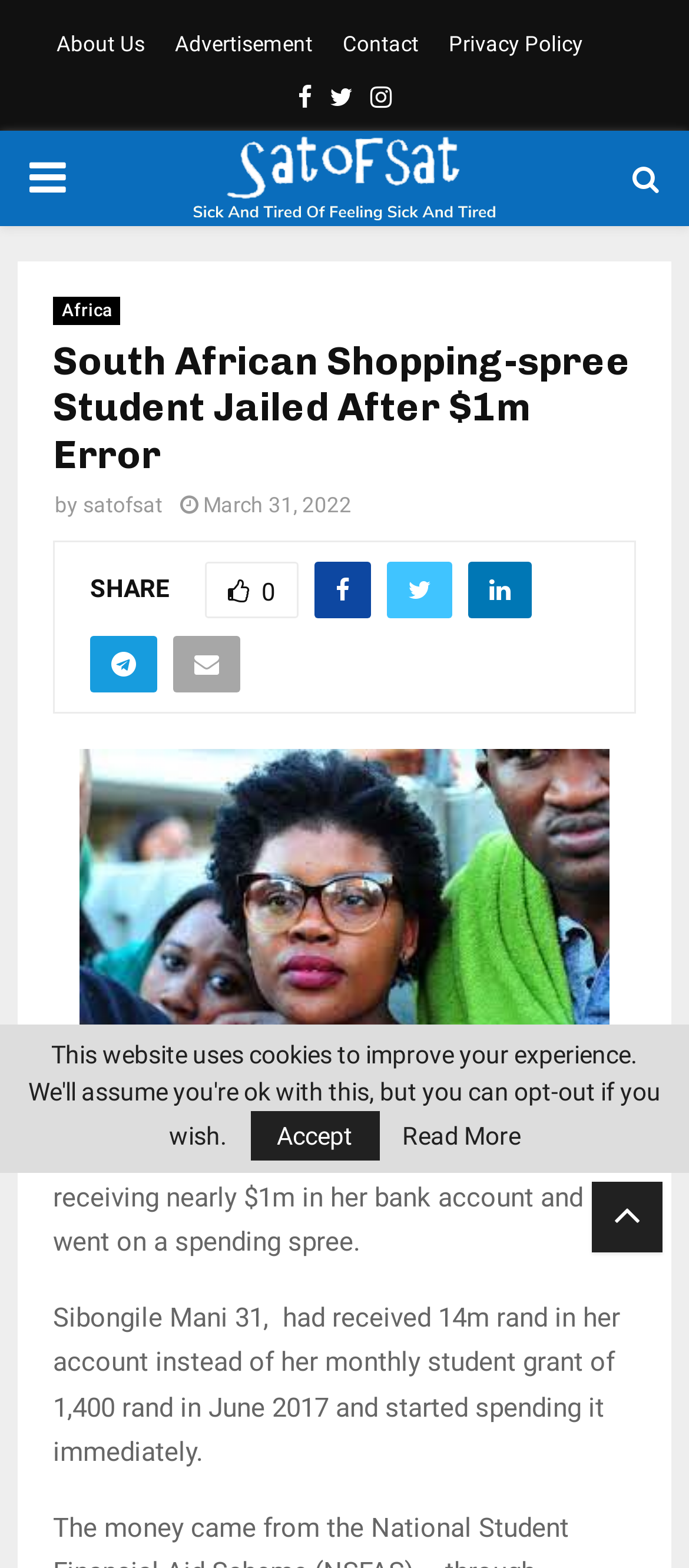Please mark the bounding box coordinates of the area that should be clicked to carry out the instruction: "Visit Facebook".

None